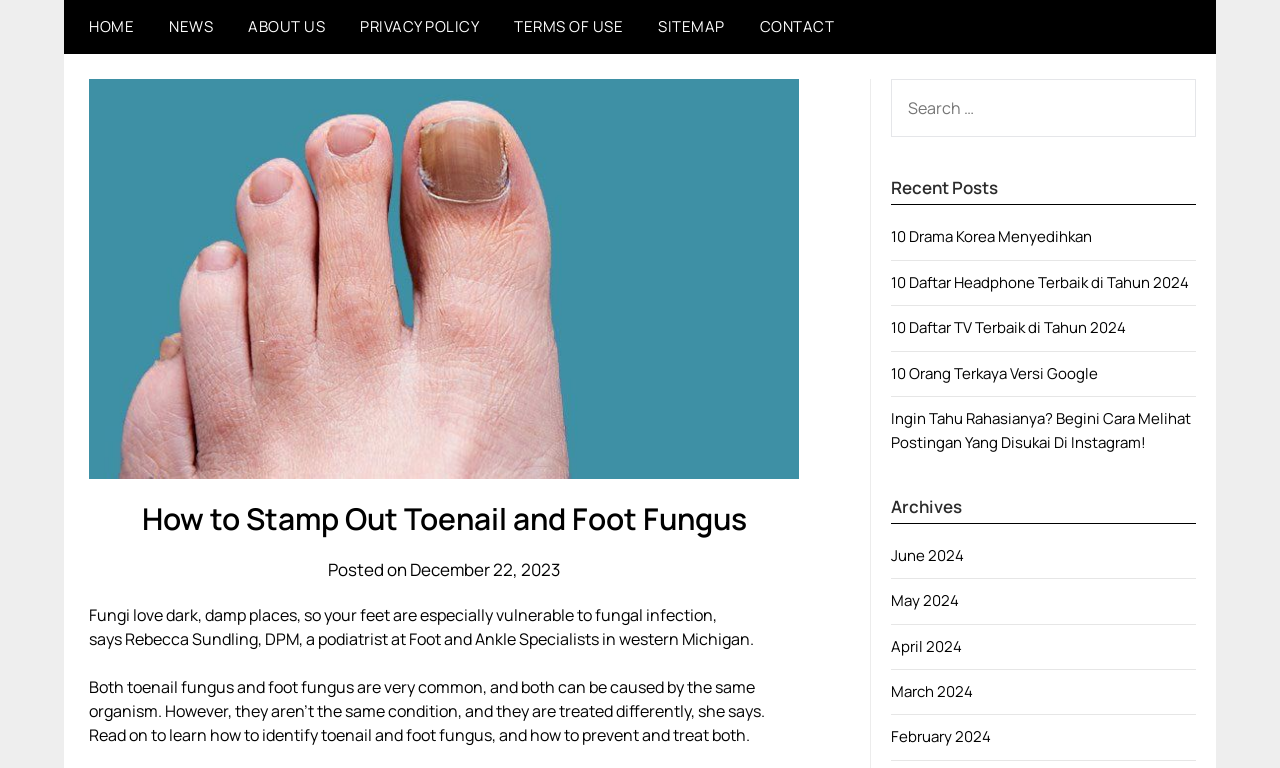Highlight the bounding box coordinates of the element you need to click to perform the following instruction: "go to home page."

[0.05, 0.0, 0.117, 0.071]